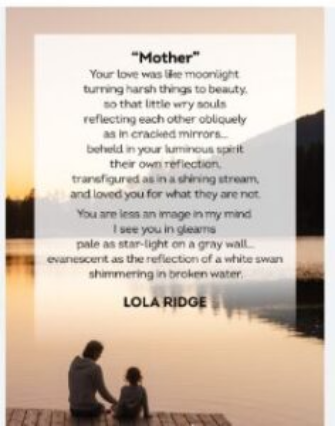By analyzing the image, answer the following question with a detailed response: What is the mother's love likened to in the poem?

The poem likens a mother's love to moonlight, which illuminates the beauty within life's challenges, emphasizing the transformative and reflective nature of a mother's love.